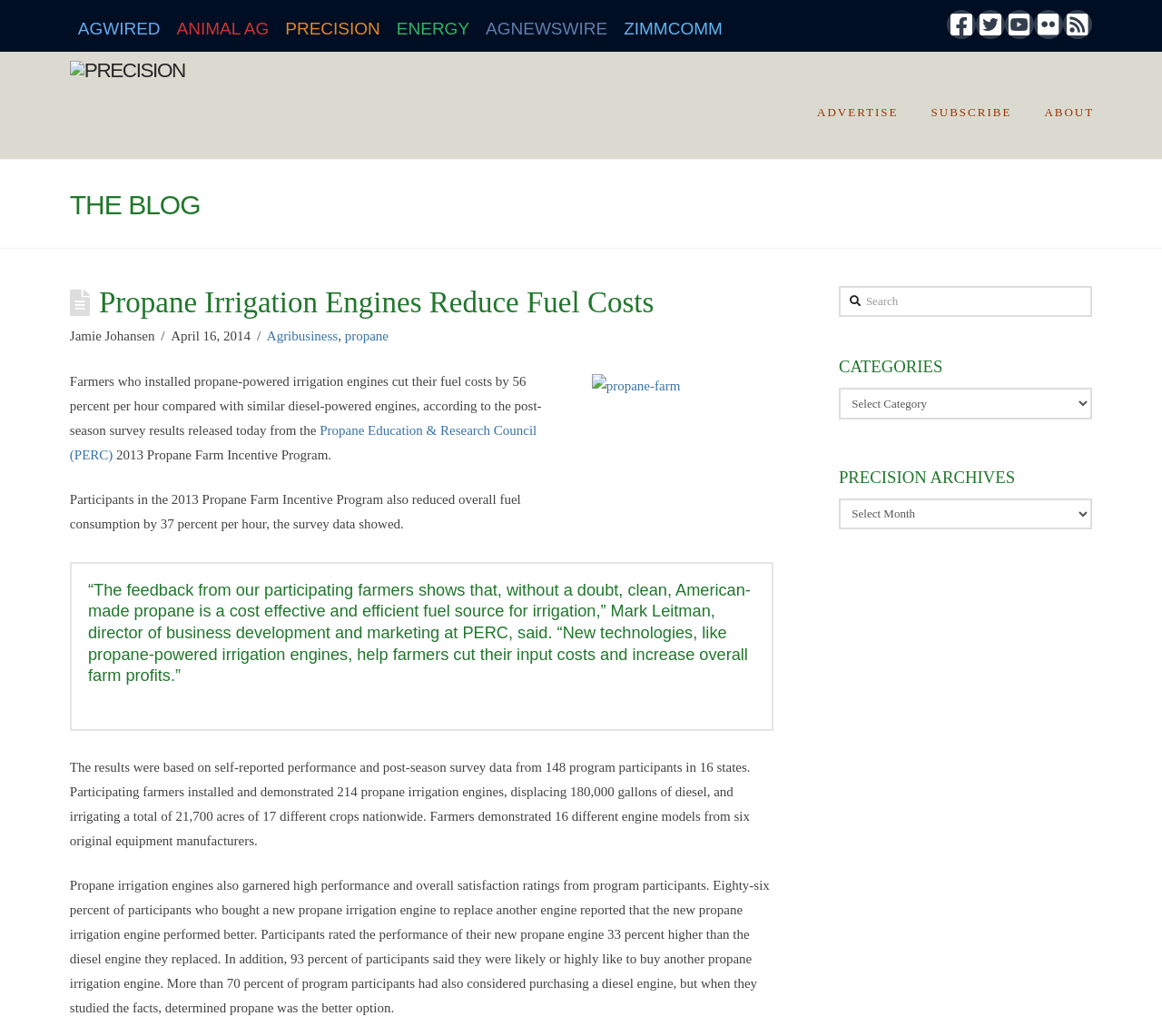Identify the bounding box for the given UI element using the description provided. Coordinates should be in the format (top-left x, top-left y, bottom-right x, bottom-right y) and must be between 0 and 1. Here is the description: Animal Ag

[0.145, 0.005, 0.239, 0.045]